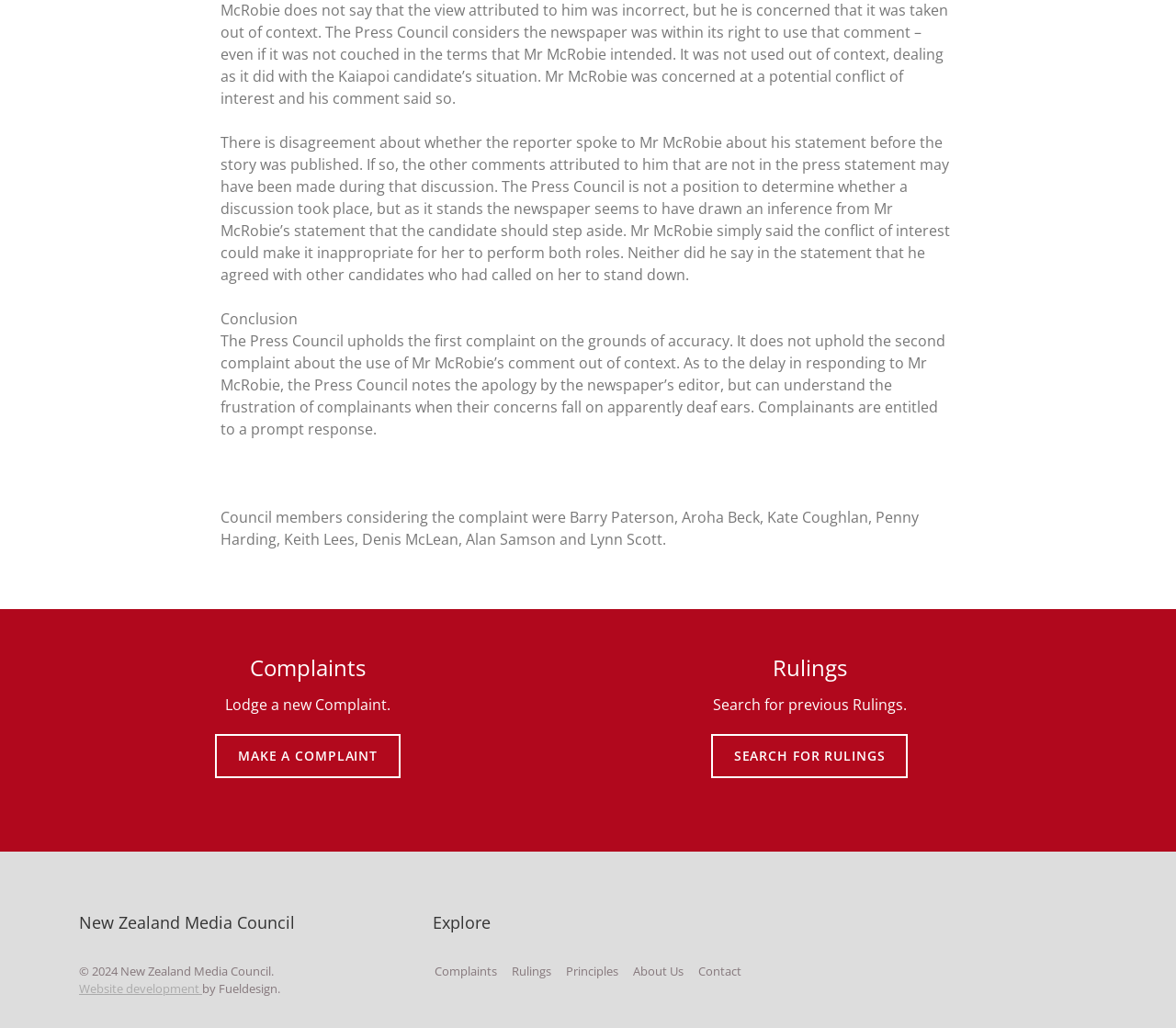Based on the visual content of the image, answer the question thoroughly: What can be searched on this website?

The static text 'Search for previous Rulings.' suggests that users can search for previous rulings on this website, and there is also a link 'SEARCH FOR RULINGS' that supports this functionality.